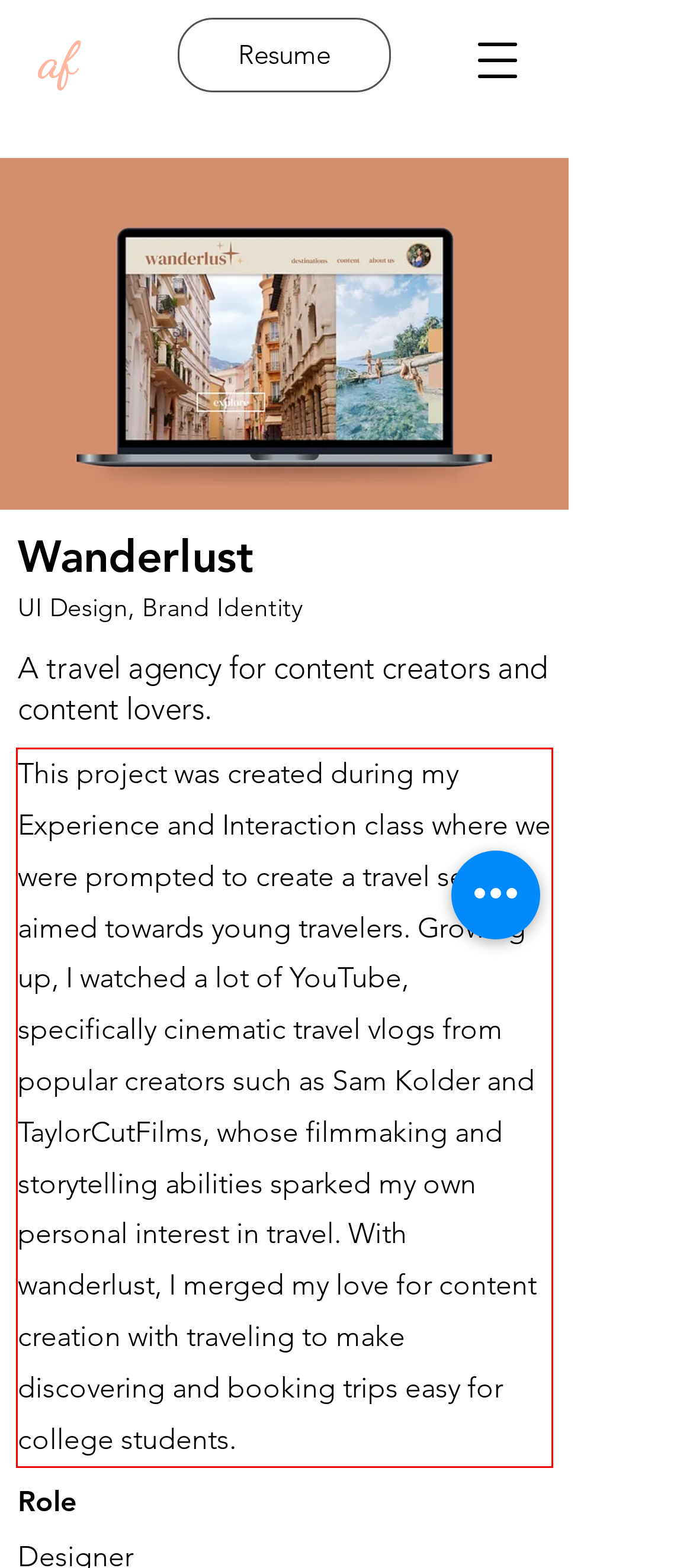Using OCR, extract the text content found within the red bounding box in the given webpage screenshot.

This project was created during my Experience and Interaction class where we were prompted to create a travel service aimed towards young travelers. Growing up, I watched a lot of YouTube, specifically cinematic travel vlogs from popular creators such as Sam Kolder and TaylorCutFilms, whose filmmaking and storytelling abilities sparked my own personal interest in travel. With wanderlust, I merged my love for content creation with traveling to make discovering and booking trips easy for college students.